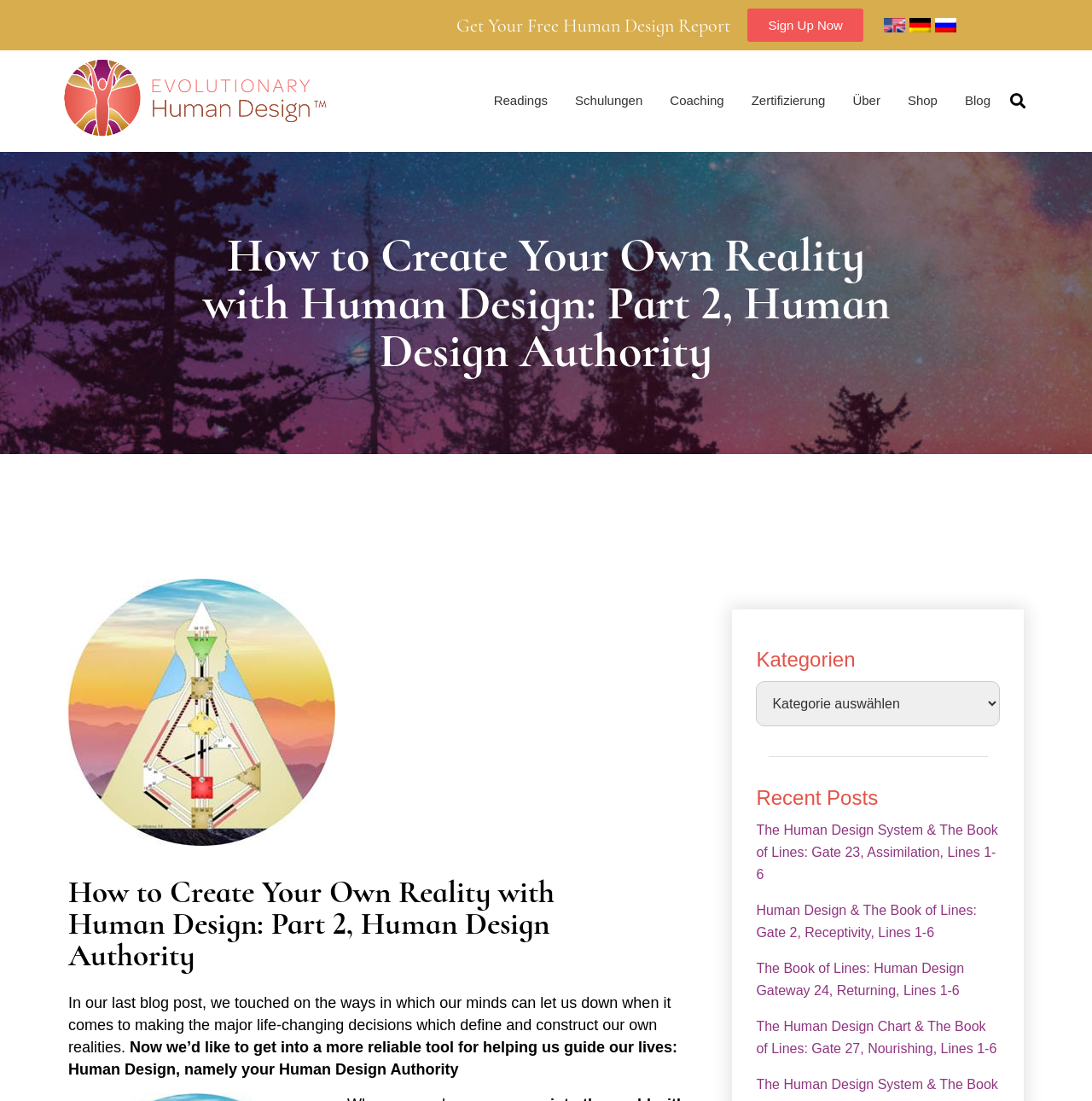Find the bounding box coordinates for the HTML element described in this sentence: "Zertifizierung". Provide the coordinates as four float numbers between 0 and 1, in the format [left, top, right, bottom].

[0.676, 0.073, 0.768, 0.109]